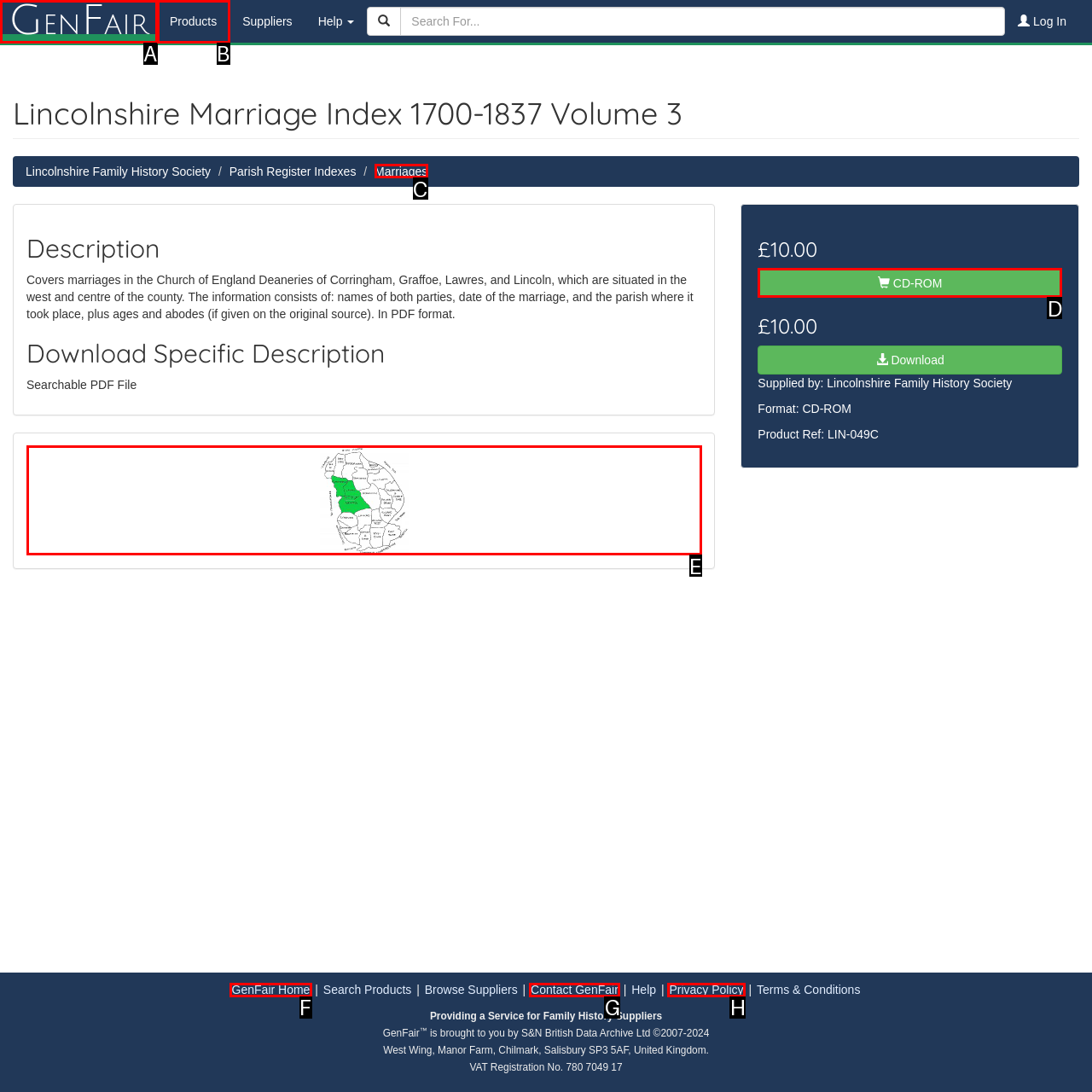Choose the letter that best represents the description: Privacy Policy. Answer with the letter of the selected choice directly.

H